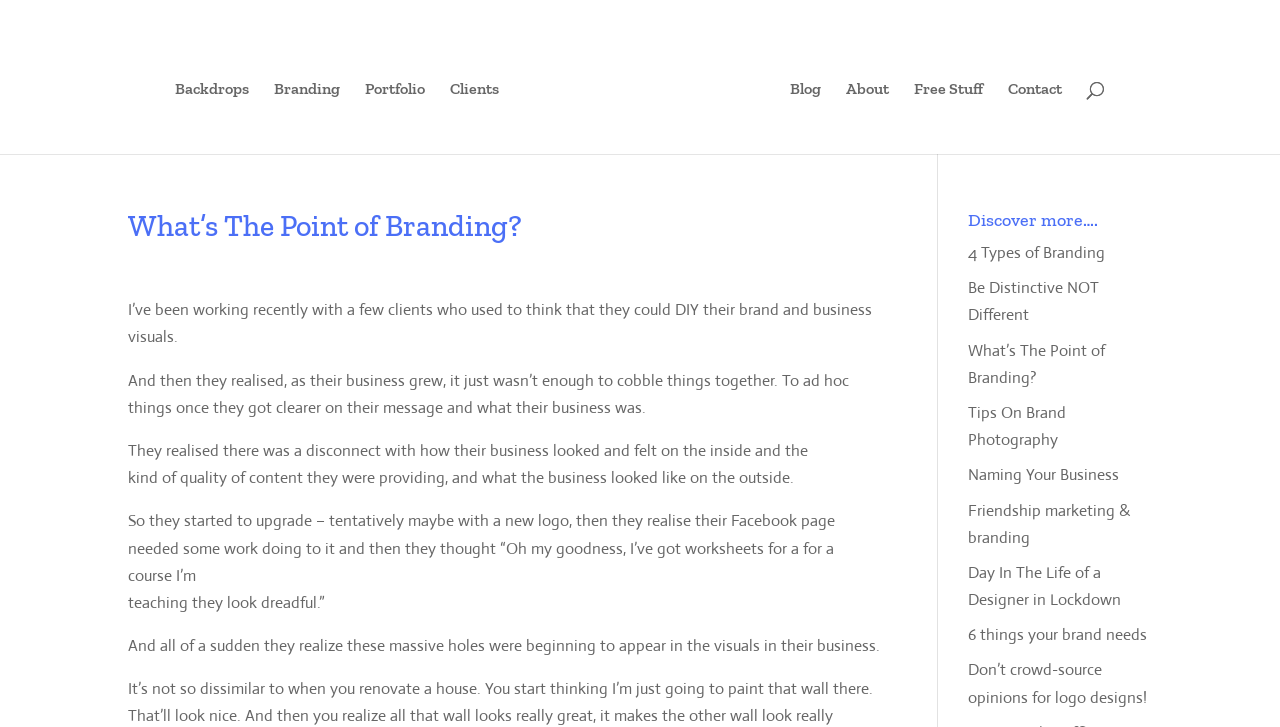Determine the bounding box coordinates of the element that should be clicked to execute the following command: "Read the article 'What’s The Point of Branding?'".

[0.1, 0.29, 0.689, 0.345]